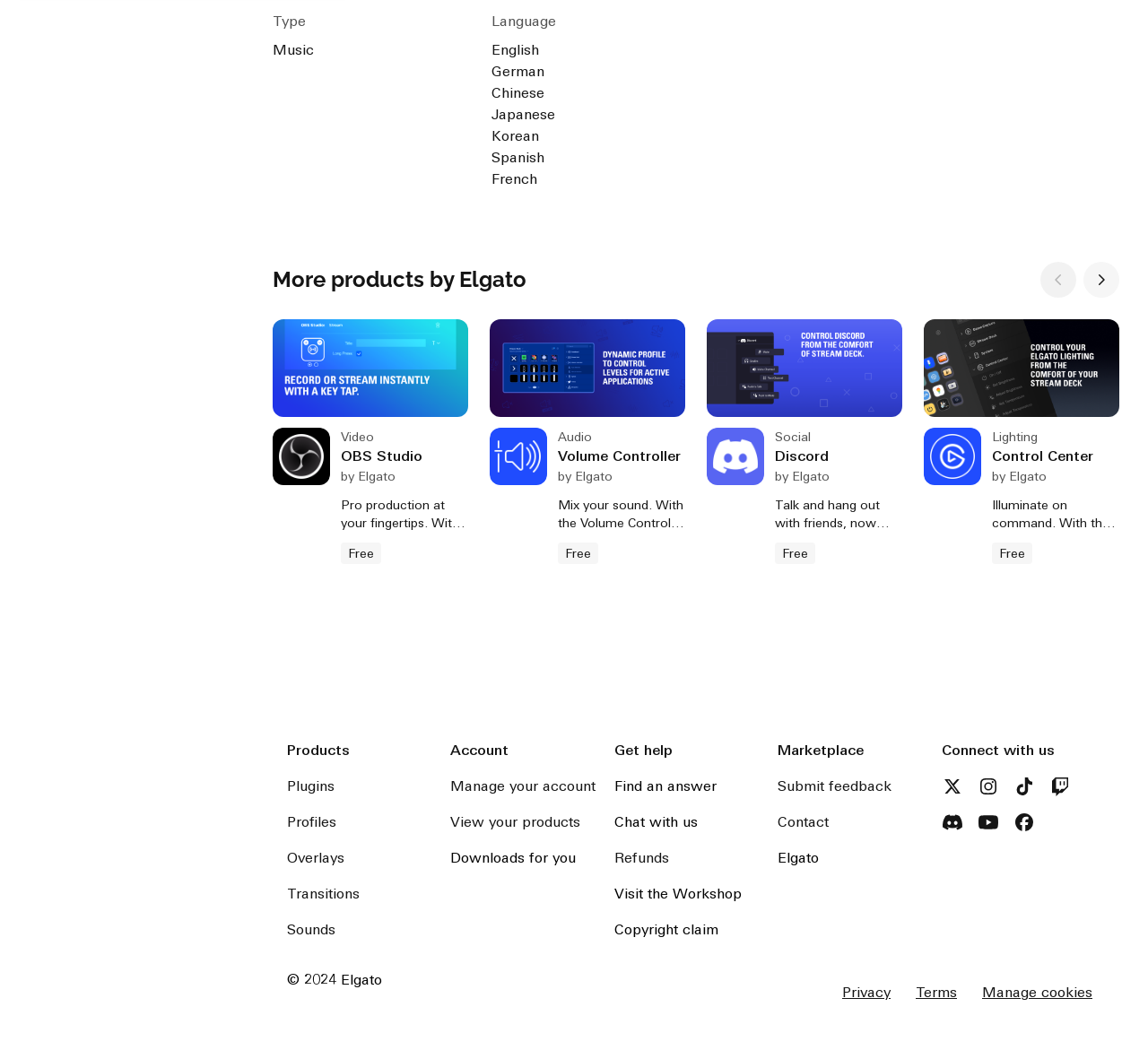Give a concise answer using only one word or phrase for this question:
What is the 'Lighting Control Center' plugin used for?

Manage lighting devices